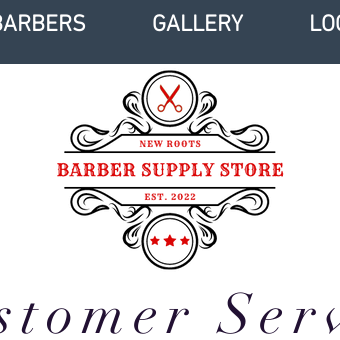Please study the image and answer the question comprehensively:
What is at the center of the logo?

The caption describes the logo as having ornate elements, with a pair of scissors at its center, symbolizing the barbering profession.